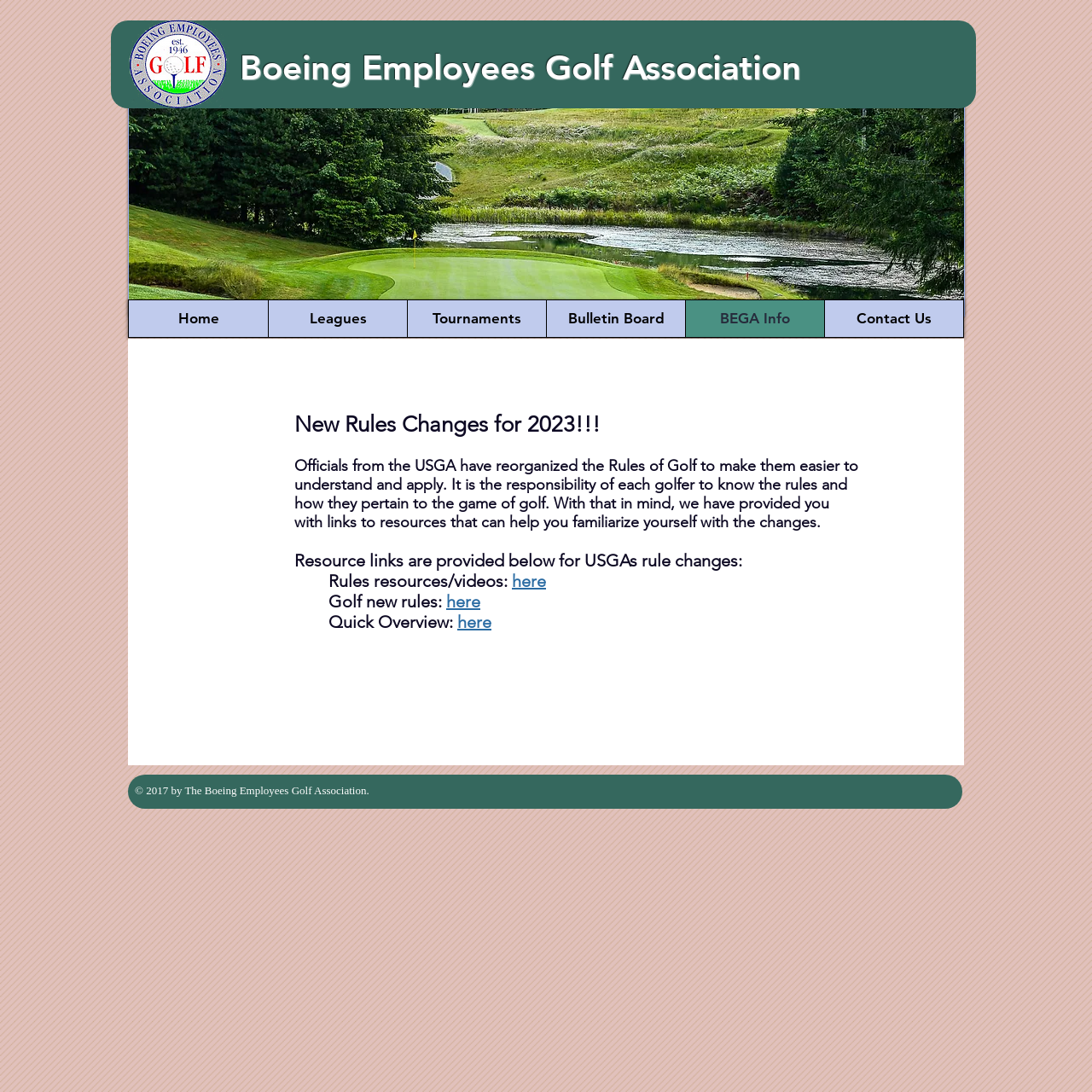Kindly determine the bounding box coordinates for the clickable area to achieve the given instruction: "View Tournaments page".

[0.373, 0.275, 0.5, 0.309]